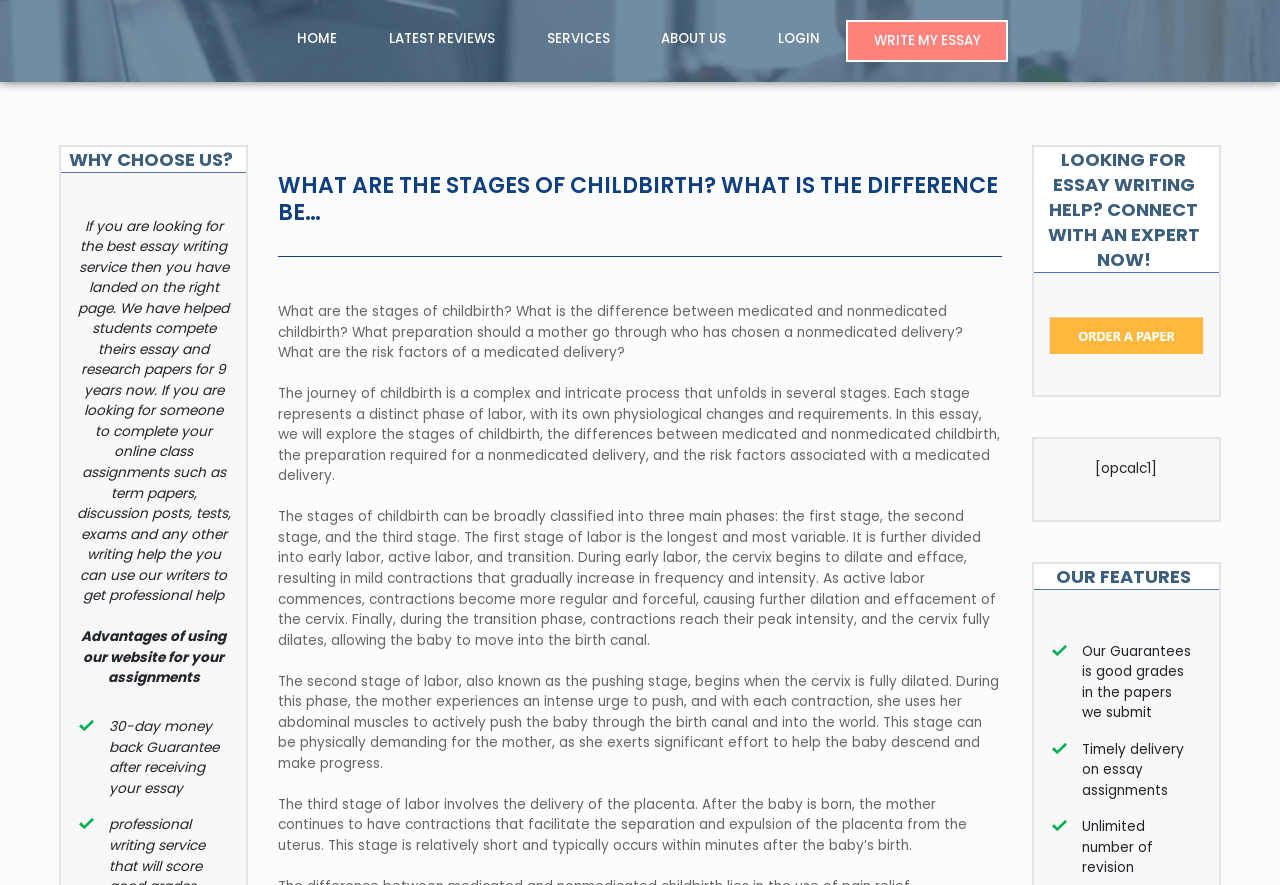Summarize the contents and layout of the webpage in detail.

This webpage is about an essay writing service, specifically discussing the stages of childbirth. At the top, there is a navigation menu with six links: "HOME", "LATEST REVIEWS", "SERVICES", "ABOUT US", "LOGIN", and "WRITE MY ESSAY". 

Below the navigation menu, there is a heading "WHY CHOOSE US?" followed by a paragraph explaining the benefits of using their essay writing service. 

Next, there is a section titled "Advantages of using our website for your assignments" with a list of three advantages, including a 30-day money-back guarantee. 

The main content of the webpage is an essay about the stages of childbirth, which is divided into three main phases: the first stage, the second stage, and the third stage. The essay explains each stage in detail, including the physiological changes and requirements. 

On the right side of the webpage, there are three sections: "LOOKING FOR ESSAY WRITING HELP? CONNECT WITH AN EXPERT NOW!", "OUR FEATURES", and a list of features, including guarantees of good grades, timely delivery, and unlimited revisions.